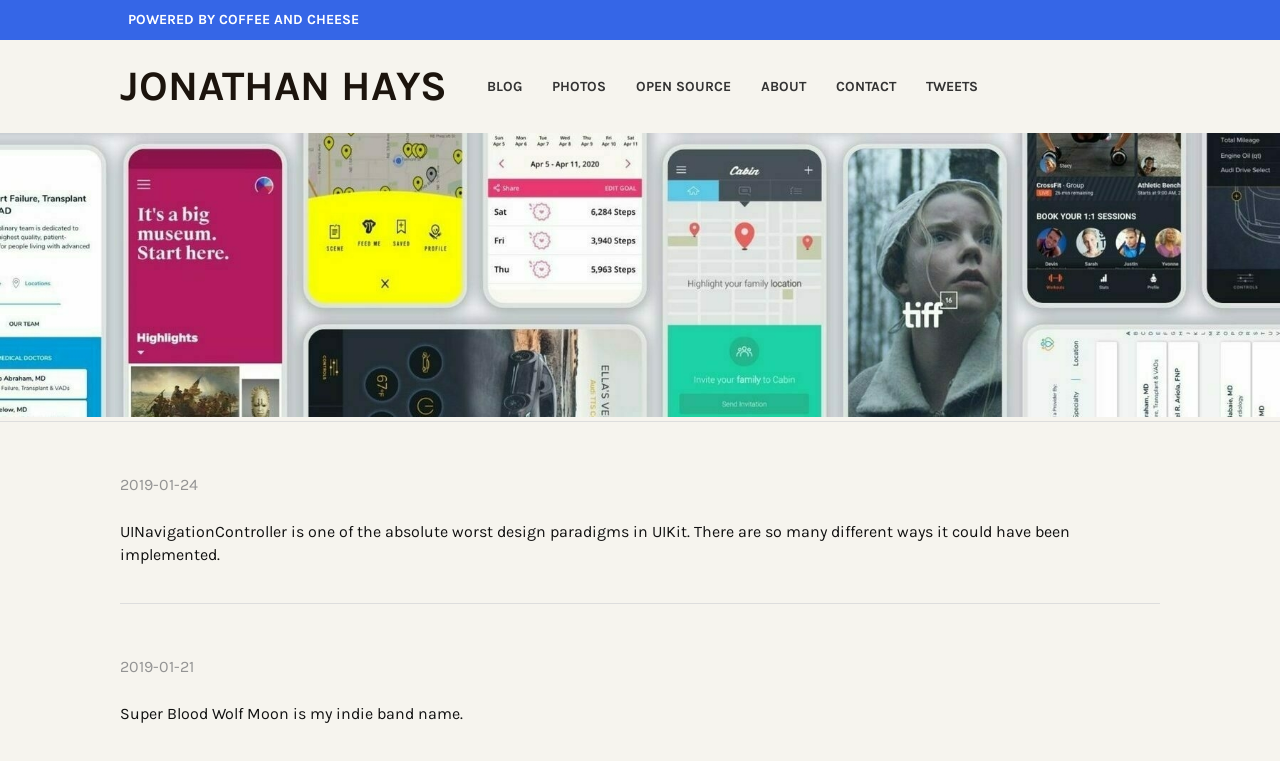Please find the bounding box coordinates of the clickable region needed to complete the following instruction: "read post from 2019-01-24". The bounding box coordinates must consist of four float numbers between 0 and 1, i.e., [left, top, right, bottom].

[0.094, 0.621, 0.155, 0.655]